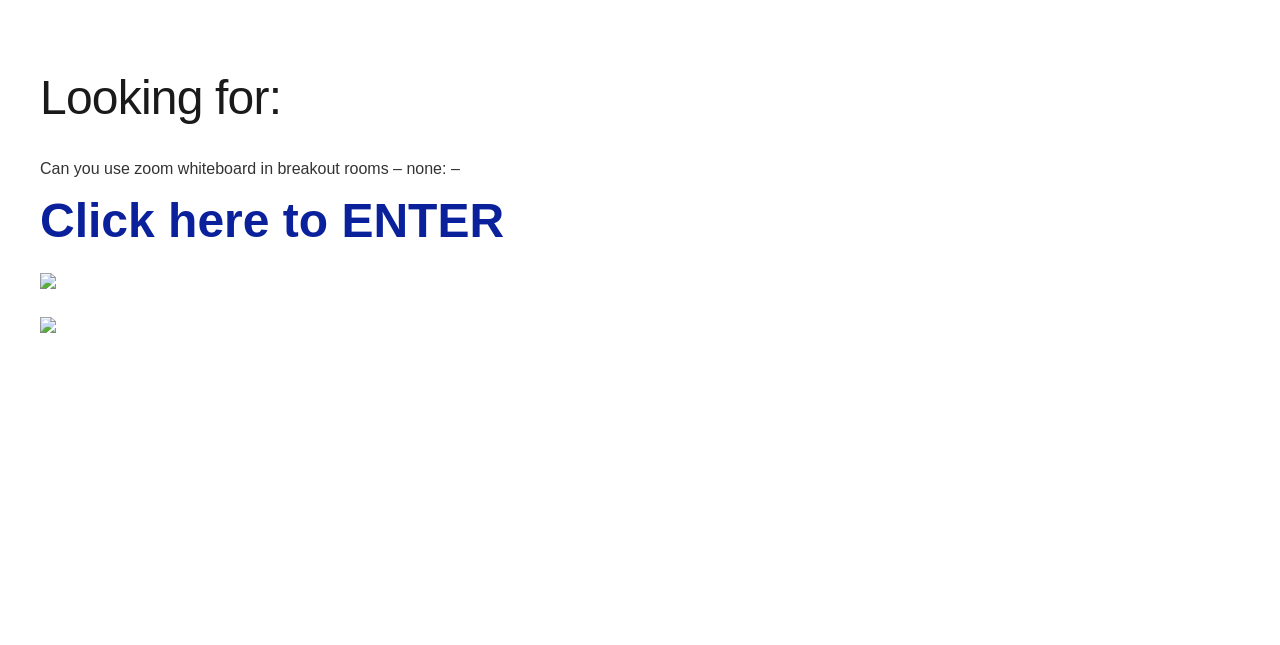Describe the entire webpage, focusing on both content and design.

The webpage appears to be a simple page with a few elements. At the top, there is a heading that reads "Looking for:". Below the heading, there are three links, each with an accompanying image. The links are positioned closely together, with the first link reading "Click here to ENTER". The images associated with the links are small and located to the right of each link. 

There are also four static text elements, each containing a non-breaking space character, scattered throughout the page. These elements are positioned at various points on the page, but do not seem to contain any meaningful information.